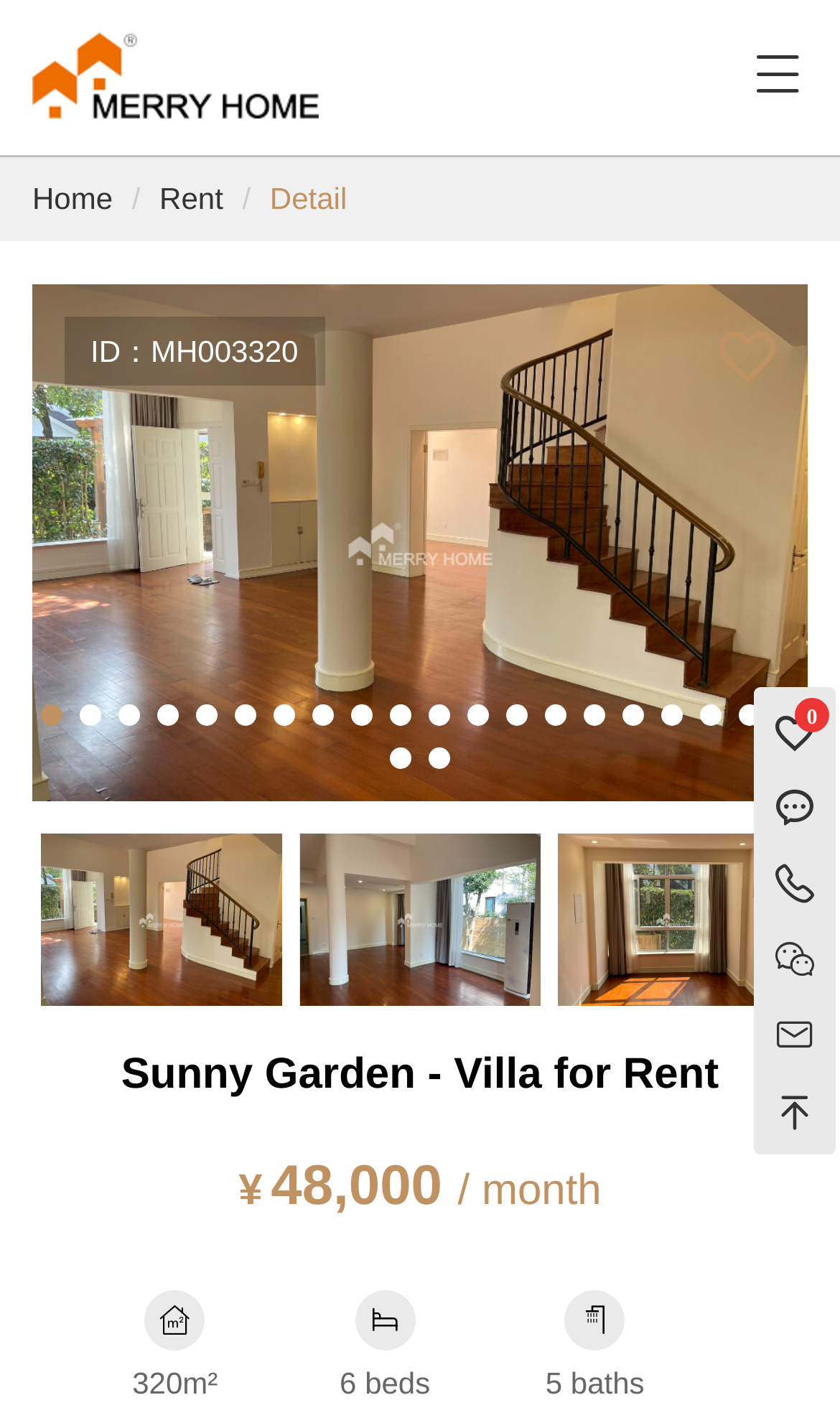Using the information shown in the image, answer the question with as much detail as possible: What is the size of the villa?

The webpage provides the size of the villa as 320 square meters, as shown in the text '320m²'.